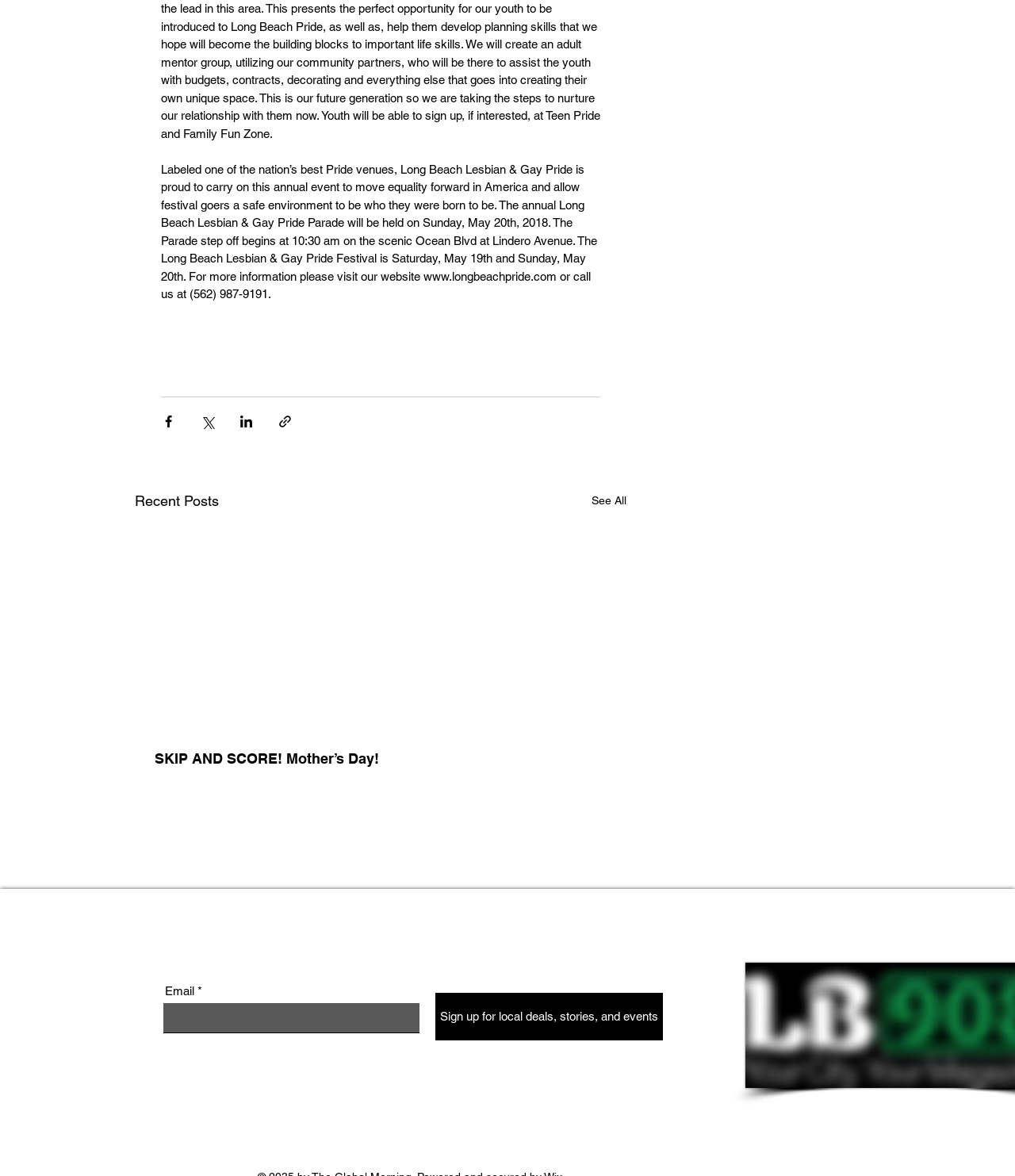Give a concise answer of one word or phrase to the question: 
What is the date of the Long Beach Lesbian & Gay Pride Parade?

May 20th, 2018